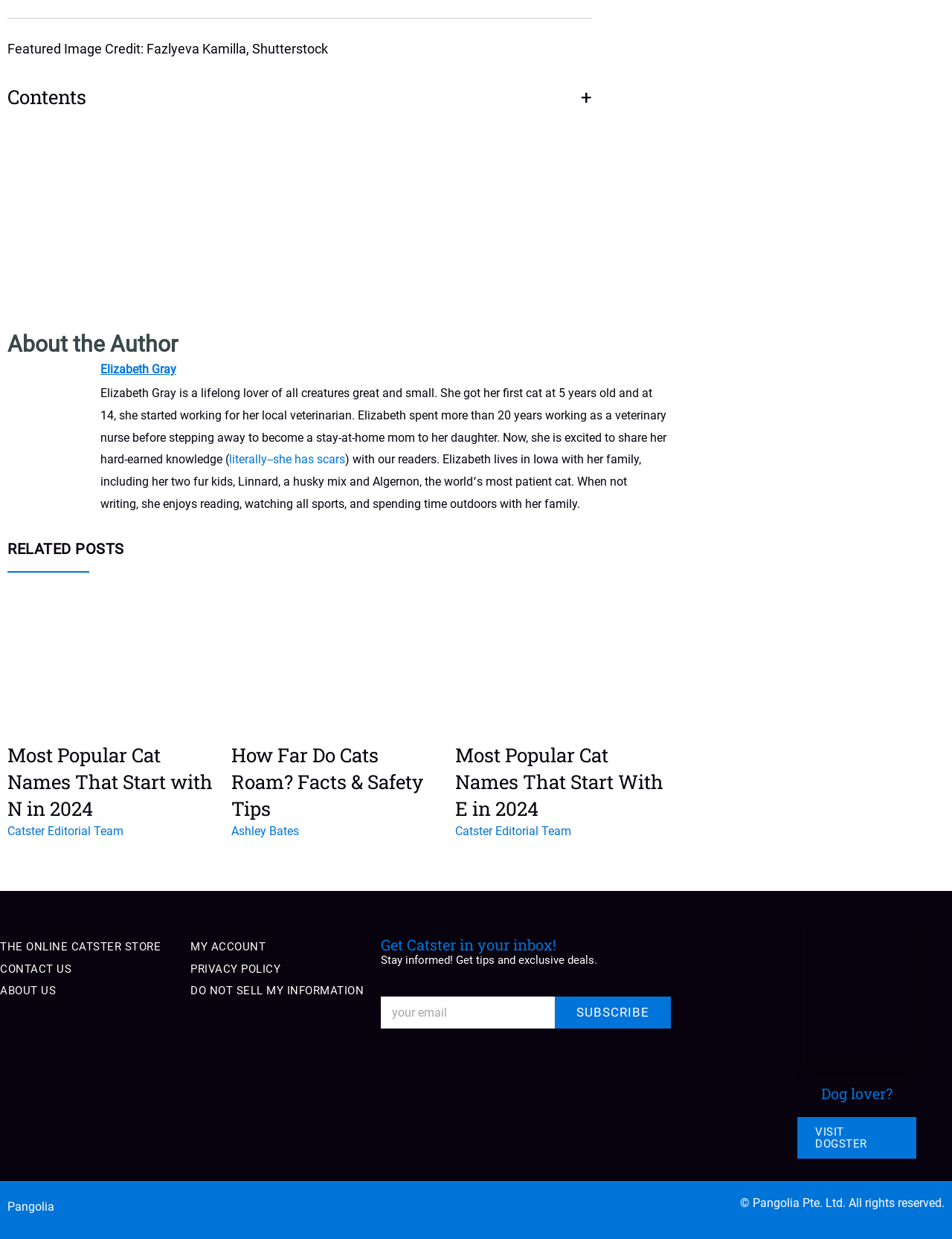Based on the description "CONTACT US", find the bounding box of the specified UI element.

[0.0, 0.776, 0.075, 0.787]